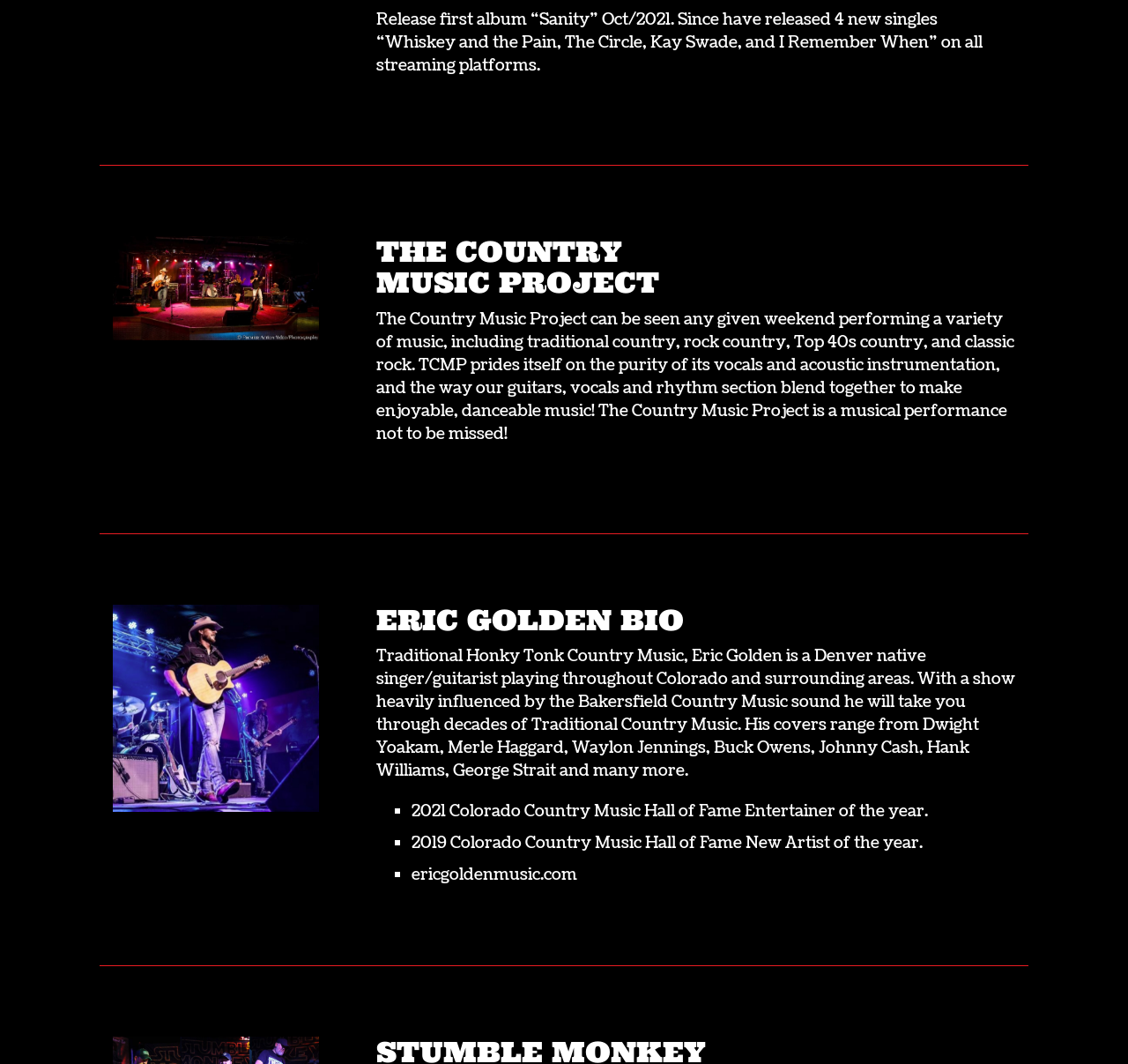How many awards has Eric Golden won?
Relying on the image, give a concise answer in one word or a brief phrase.

2